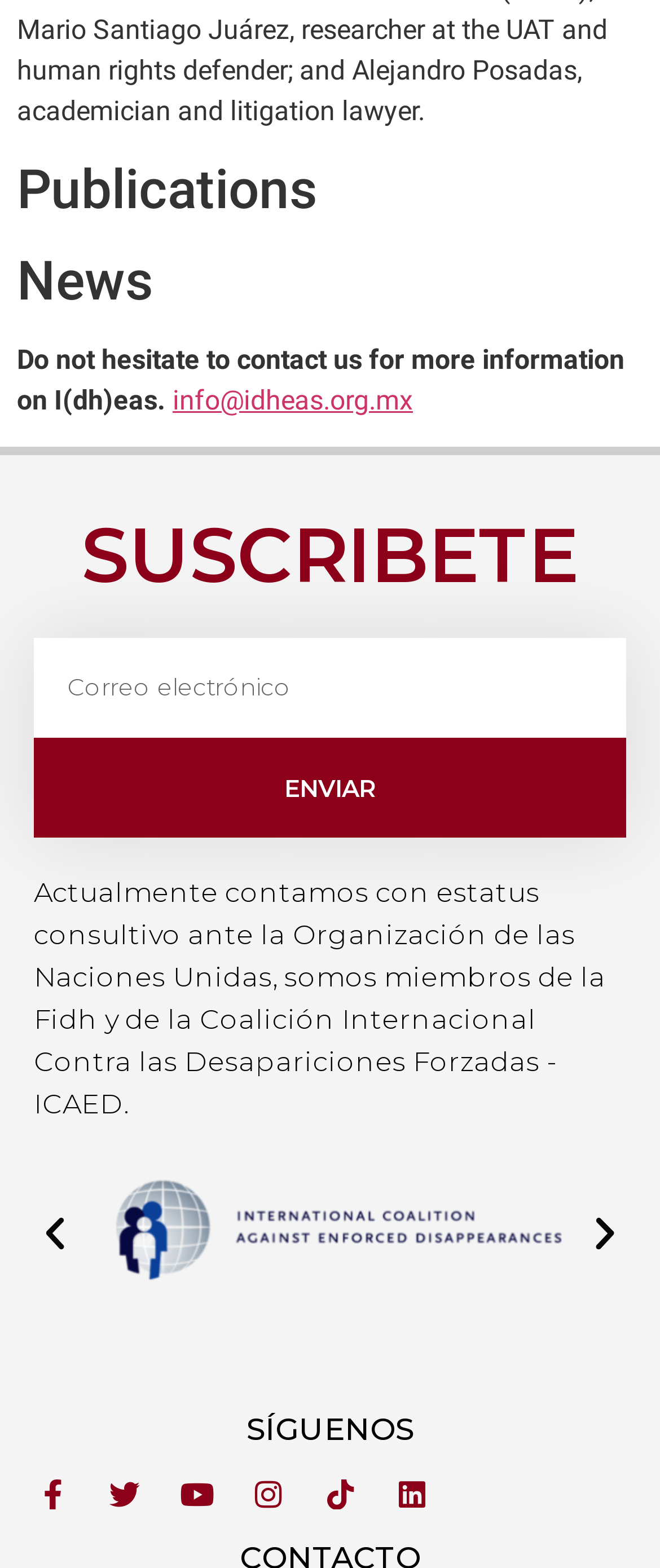What is the carousel used for?
Using the image, respond with a single word or phrase.

Displaying slides